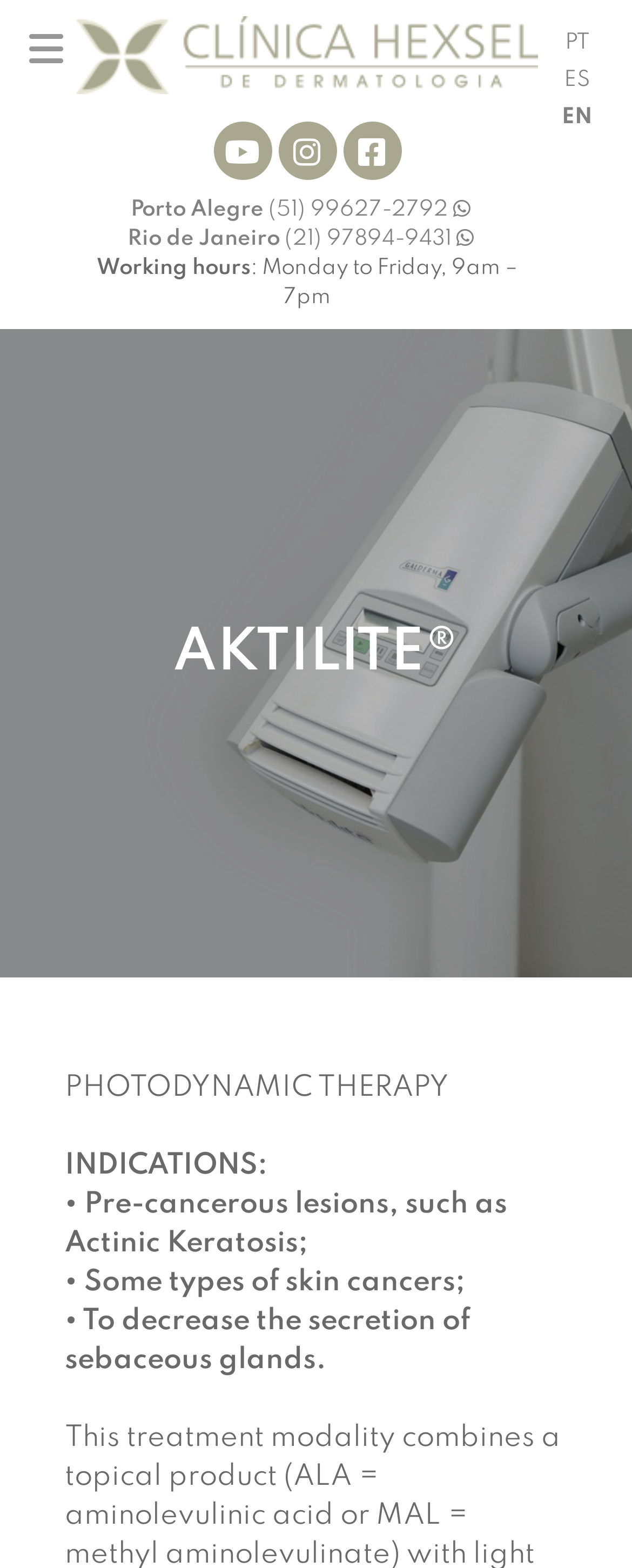Kindly determine the bounding box coordinates of the area that needs to be clicked to fulfill this instruction: "Visit the Clínica Hexsel website".

[0.121, 0.01, 0.851, 0.068]